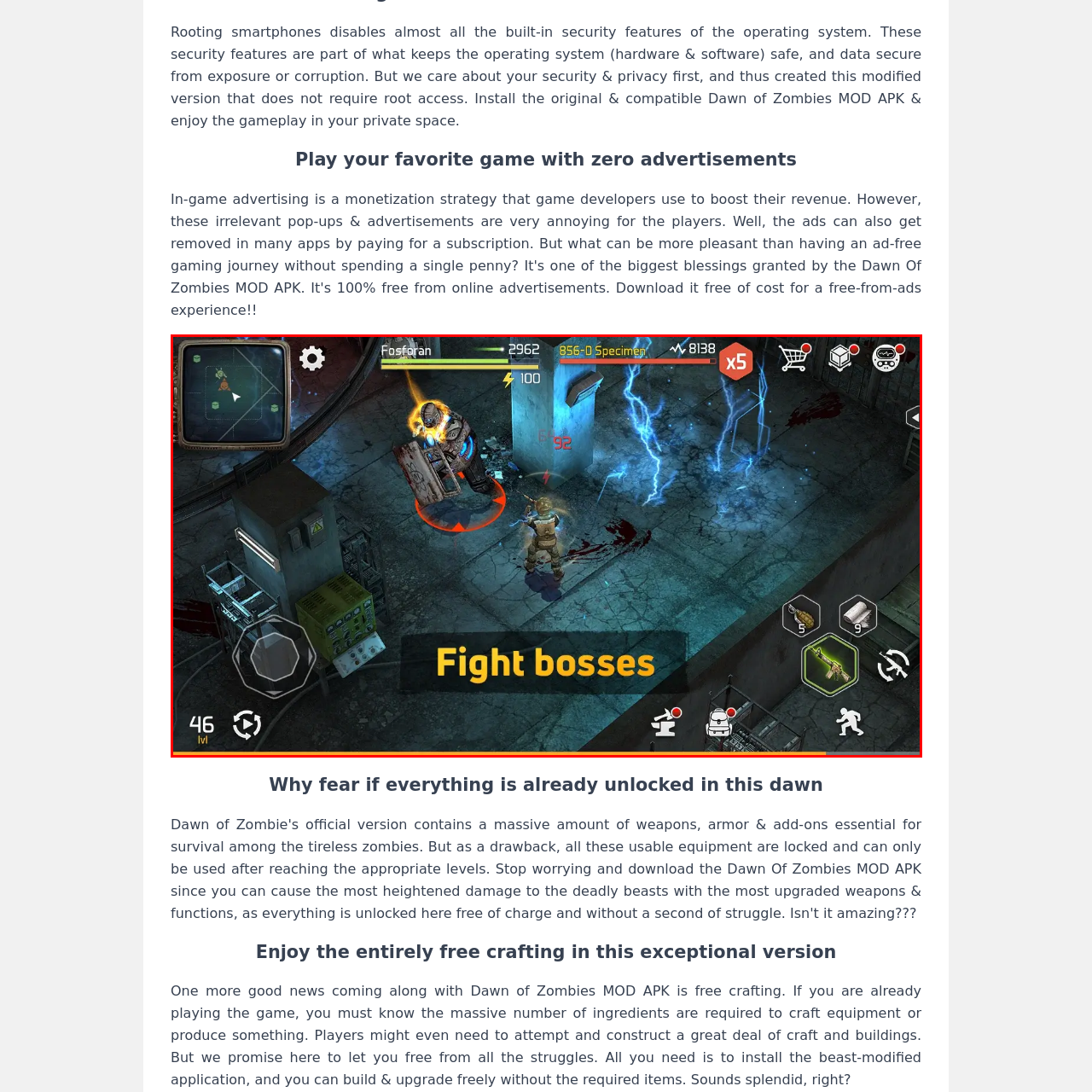What is the boss character doing?
Examine the image inside the red bounding box and give an in-depth answer to the question, using the visual evidence provided.

The boss character is preparing to attack because the caption states that it is 'armored and imposing, as it prepares to unleash its attacks', indicating that it is getting ready to launch an attack on the player.